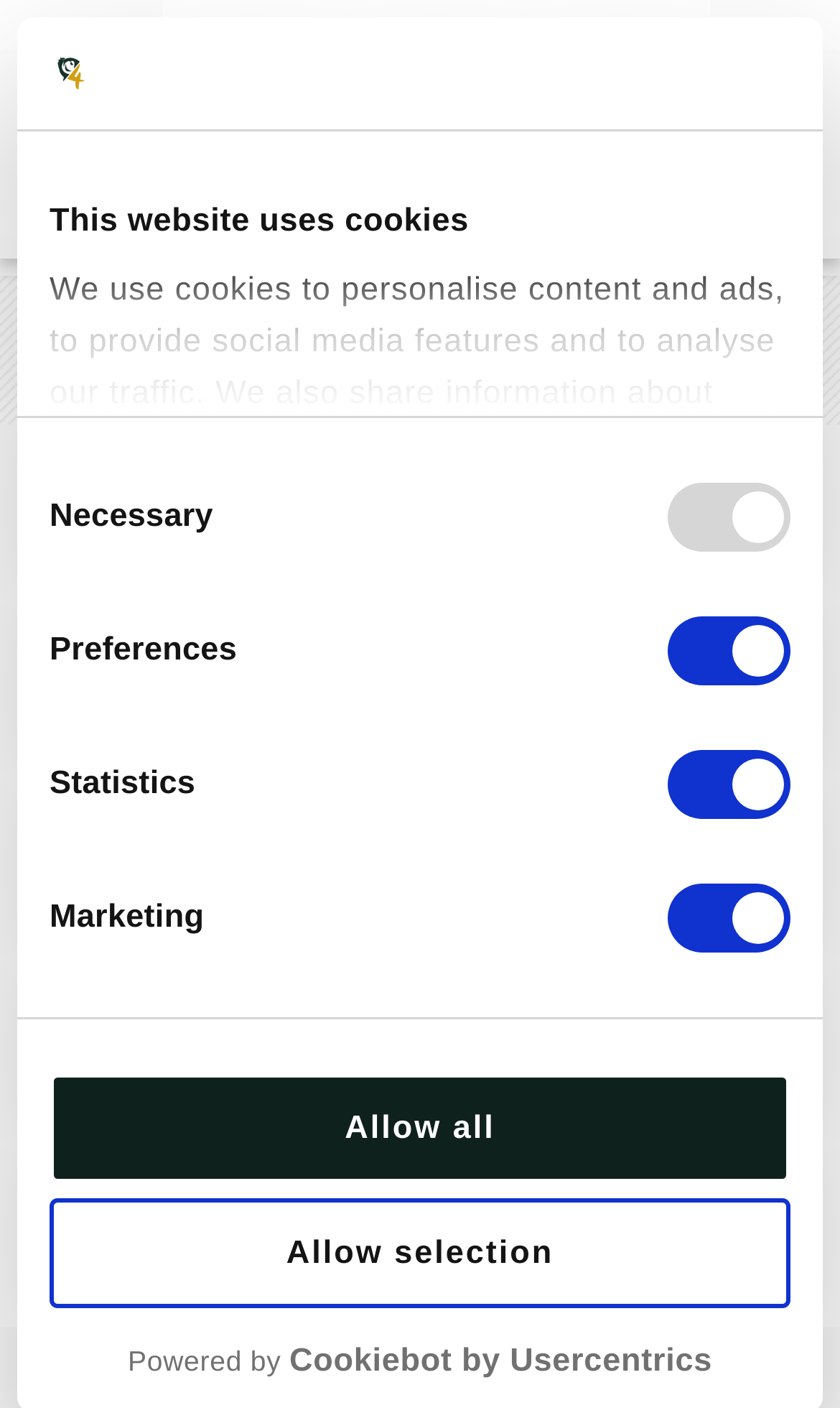Using floating point numbers between 0 and 1, provide the bounding box coordinates in the format (top-left x, top-left y, bottom-right x, bottom-right y). Locate the UI element described here: Powered by Cookiebot by Usercentrics

[0.059, 0.952, 0.941, 0.981]